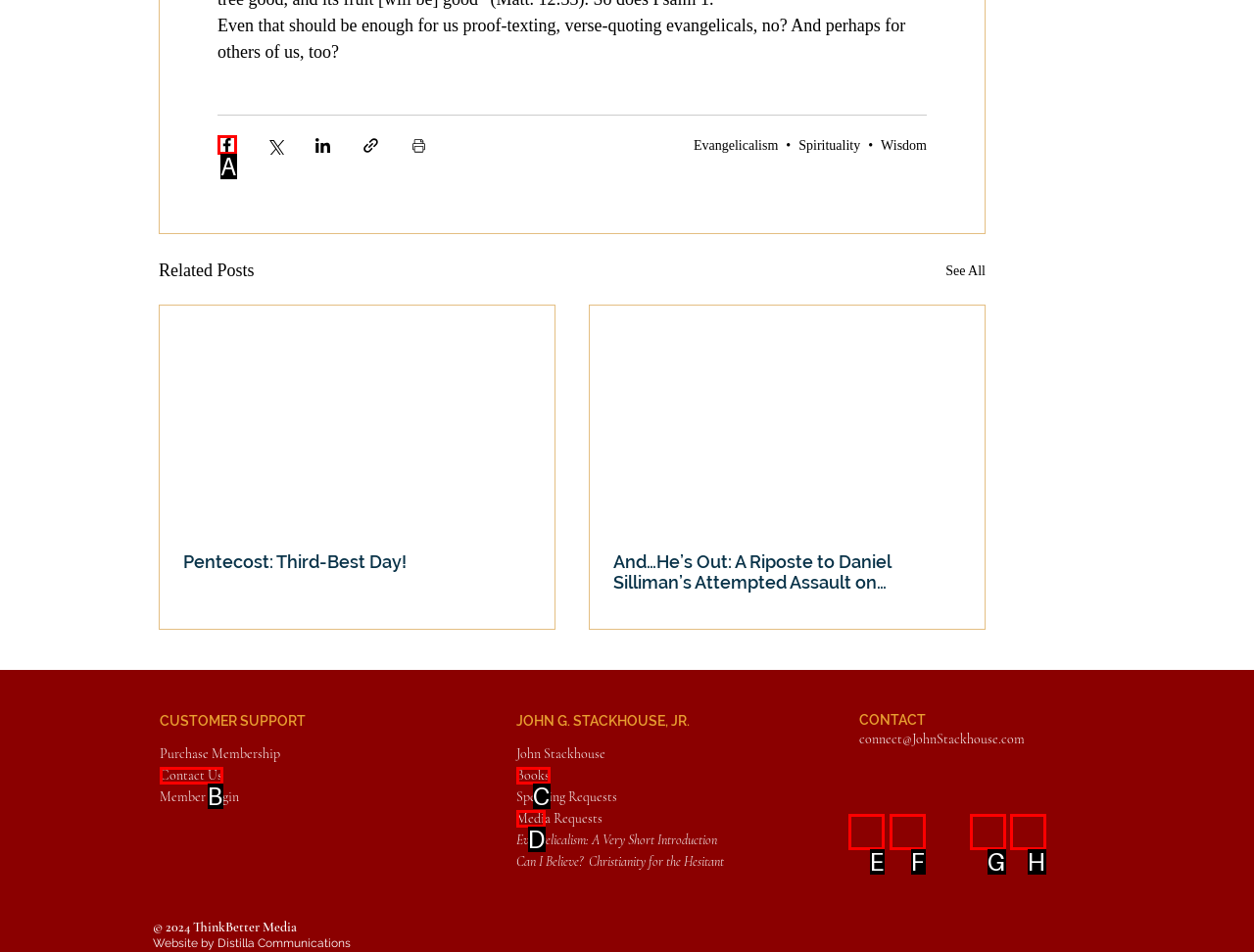Identify the correct choice to execute this task: Visit John Stackhouse's Youtube channel
Respond with the letter corresponding to the right option from the available choices.

E